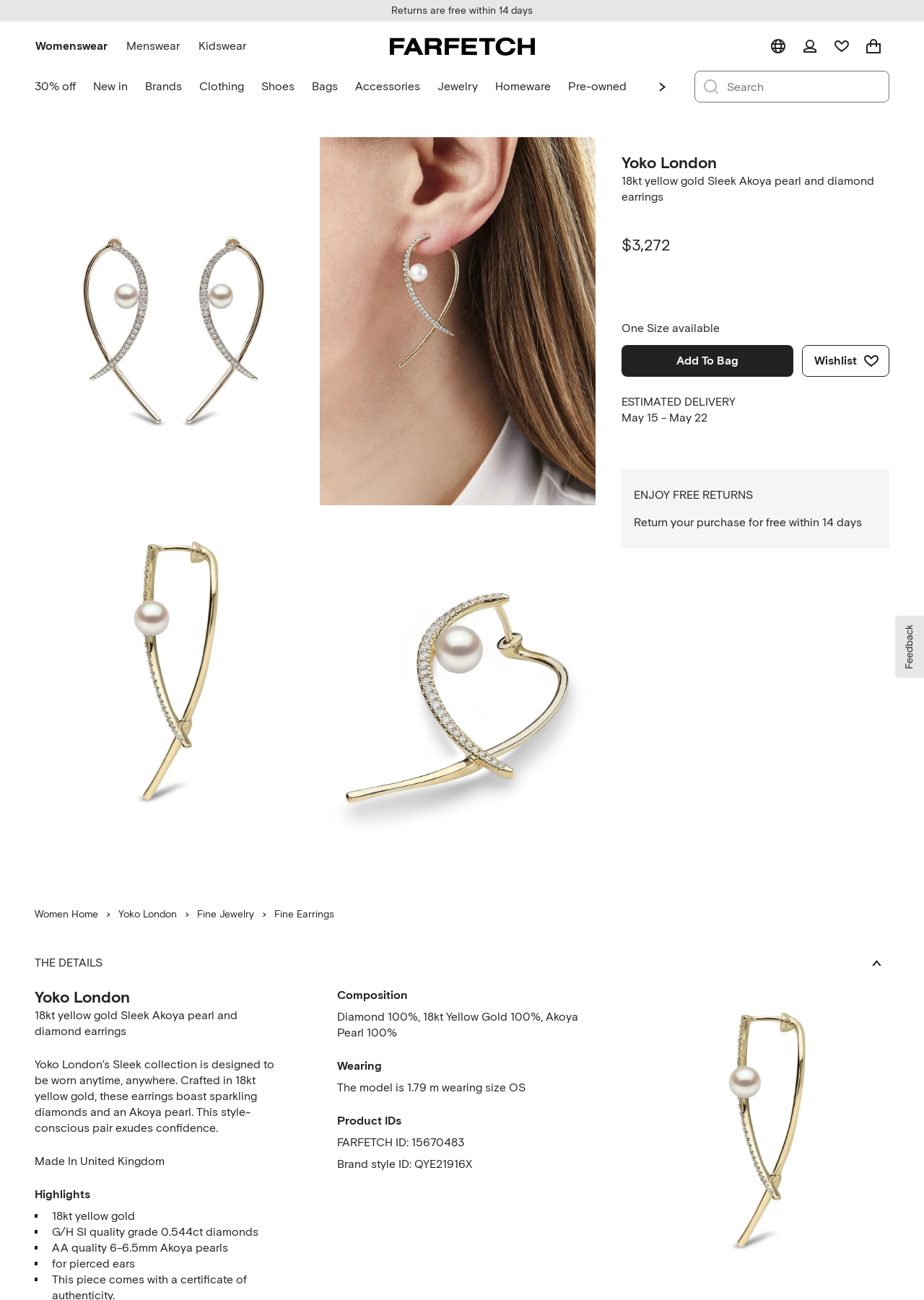What is the brand of the earrings?
Using the information from the image, give a concise answer in one word or a short phrase.

Yoko London